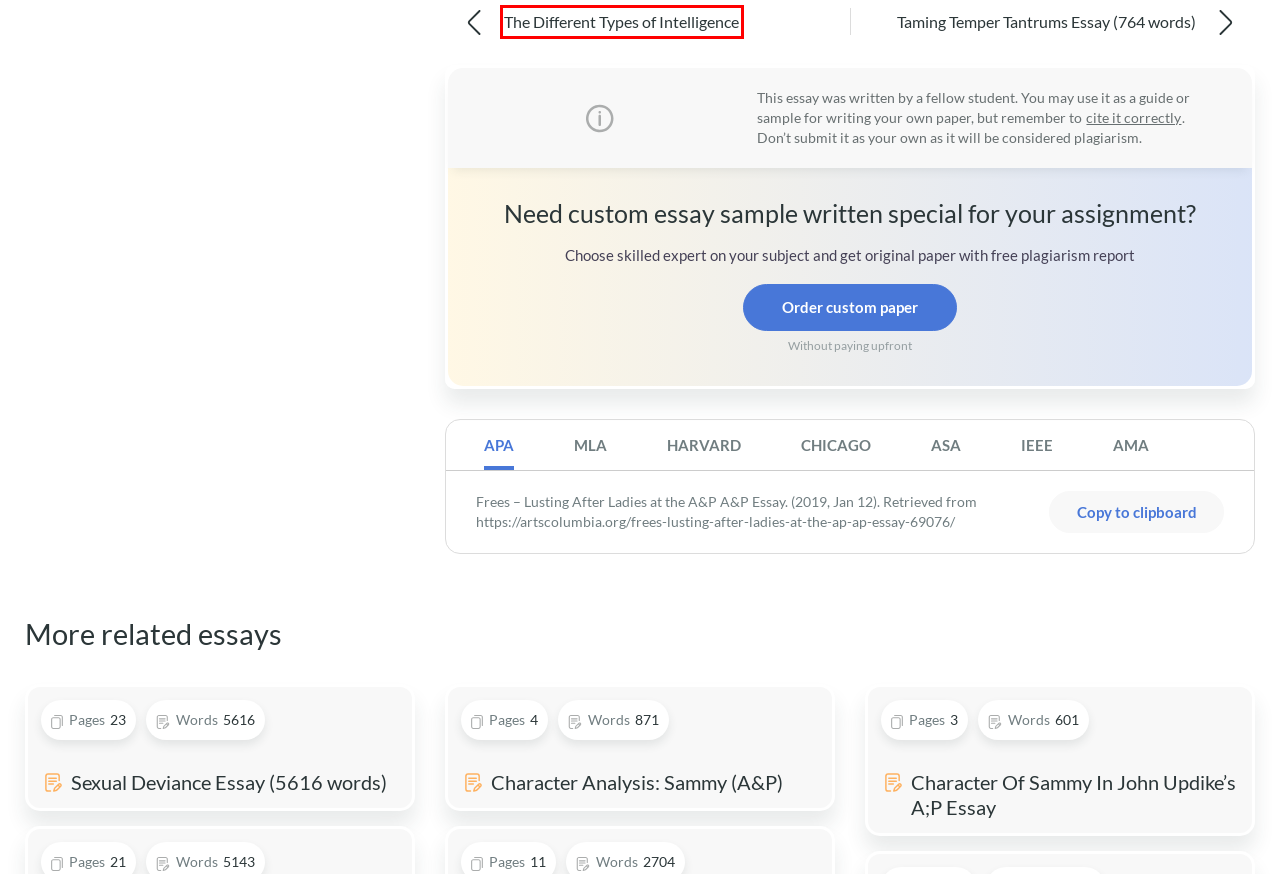Look at the screenshot of a webpage where a red bounding box surrounds a UI element. Your task is to select the best-matching webpage description for the new webpage after you click the element within the bounding box. The available options are:
A. Sexual Deviance Essay (5616 words) - Free Essay Example | Artscolumbia
B. Population Problem in Bangladesh Essay - Free Essay Example | Artscolumbia
C. The Different Types of Intelligence - Free Essay Example | Artscolumbia
D. Character Of Sammy In John Updike's A;P Essay - Free Essay Example | Artscolumbia
E. Free Essays Essay Examples and Topic Ideas For College Students on Artscolumbia
F. Passport Program In The Success Of Hero Honda Commerce Essay - Free Essay Example | Artscolumbia
G. Character Analysis: Sammy (A&P) - Free Essay Example | Artscolumbia
H. Taming Temper Tantrums Essay (764 words) - Free Essay Example | Artscolumbia

C